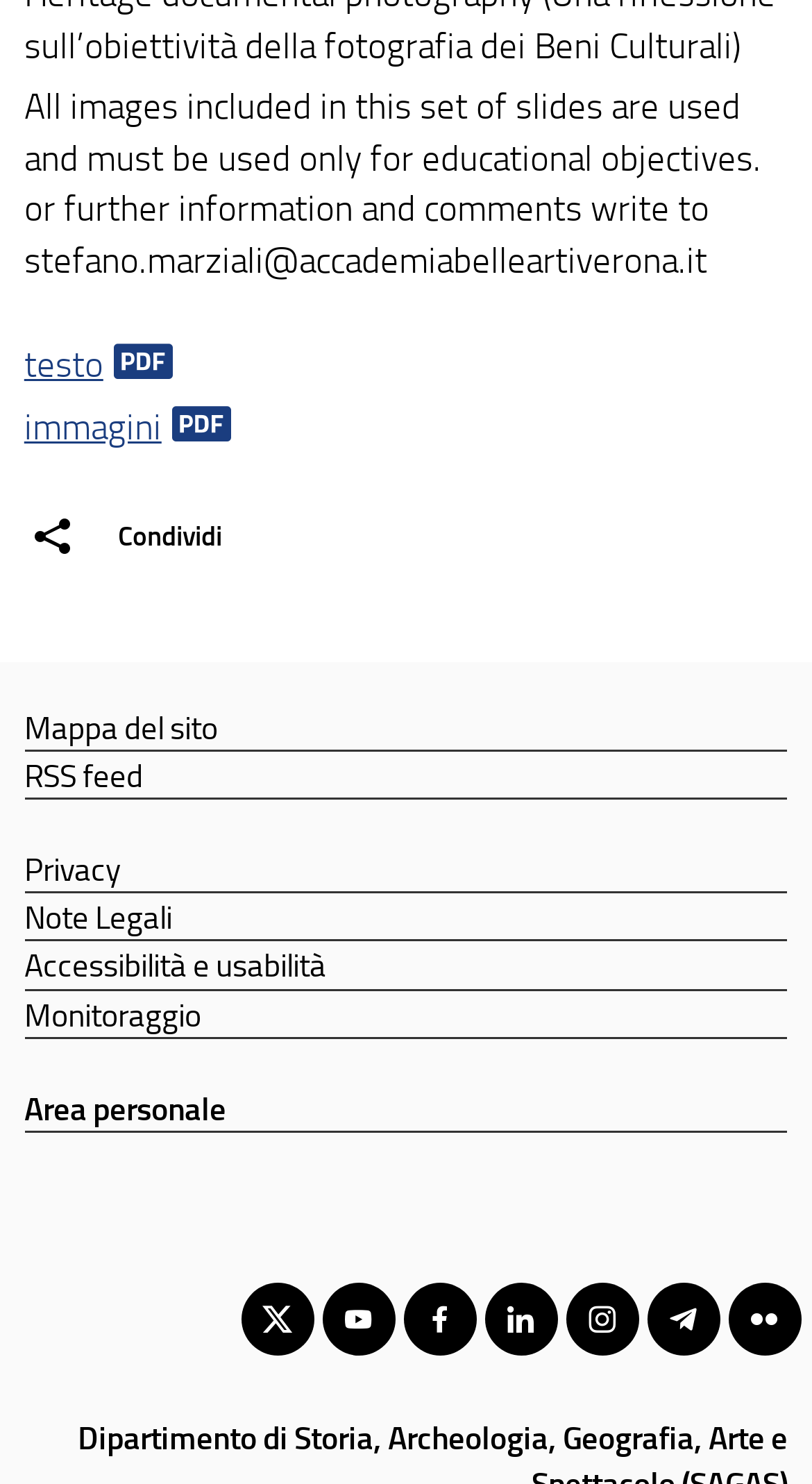Determine the bounding box coordinates of the target area to click to execute the following instruction: "Click on the link to access the site map."

[0.03, 0.474, 0.97, 0.507]